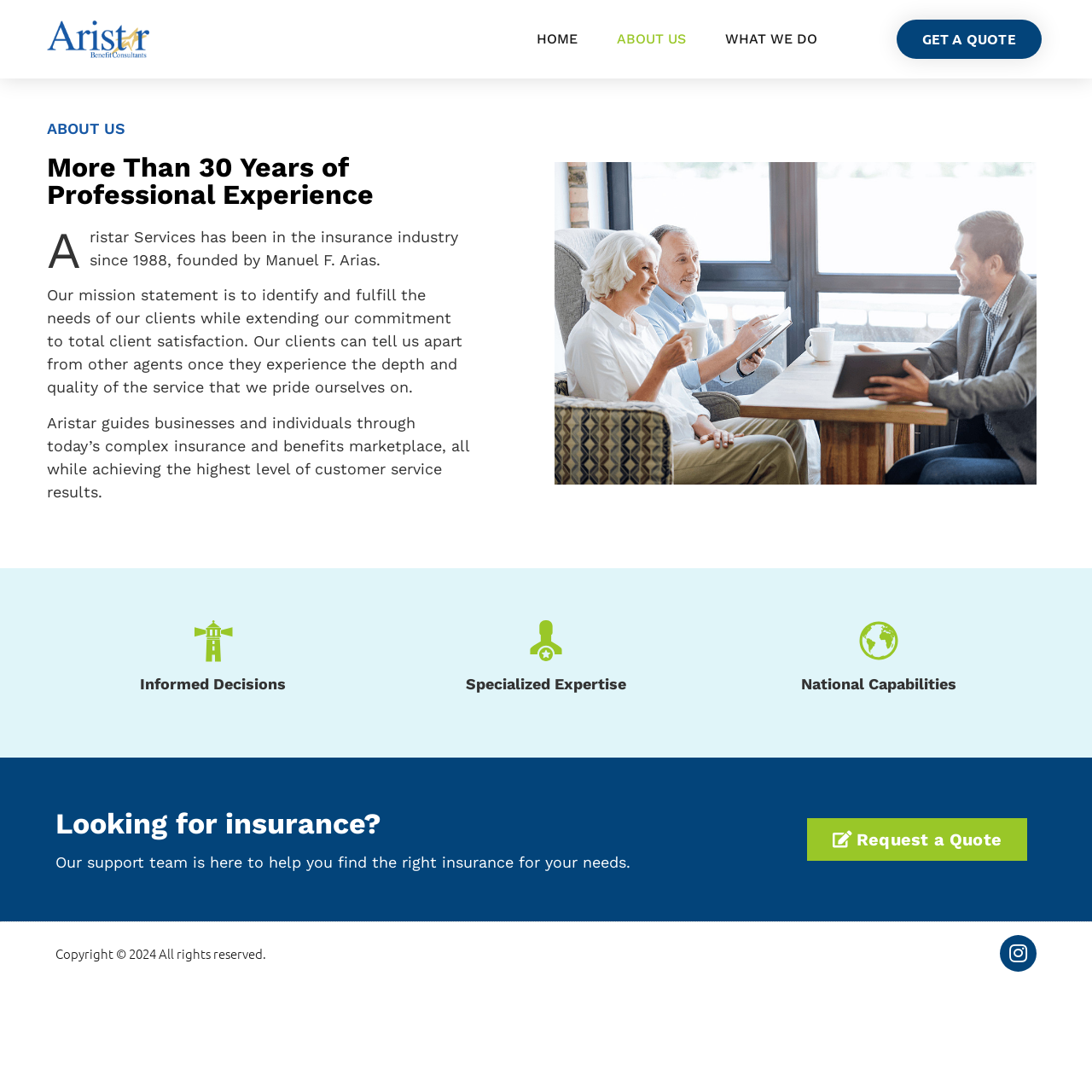What is the name of the founder of Aristar Services?
Please analyze the image and answer the question with as much detail as possible.

The answer can be found in the StaticText element with the text 'ristar Services has been in the insurance industry since 1988, founded by Manuel F. Arias.'